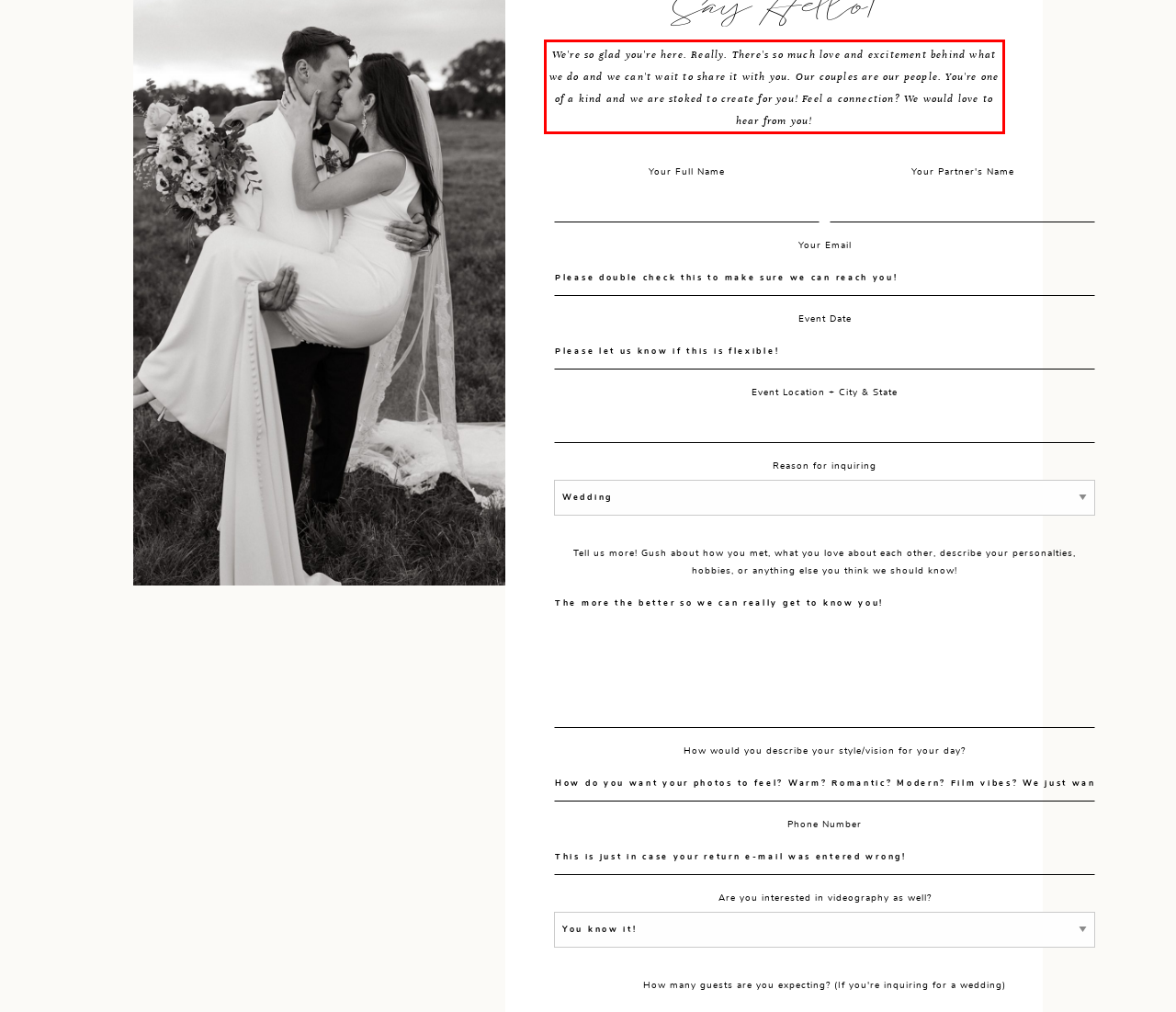Please perform OCR on the UI element surrounded by the red bounding box in the given webpage screenshot and extract its text content.

We're so glad you're here. Really. There's so much love and excitement behind what we do and we can't wait to share it with you. Our couples are our people. You're one of a kind and we are stoked to create for you! Feel a connection? We would love to hear from you!